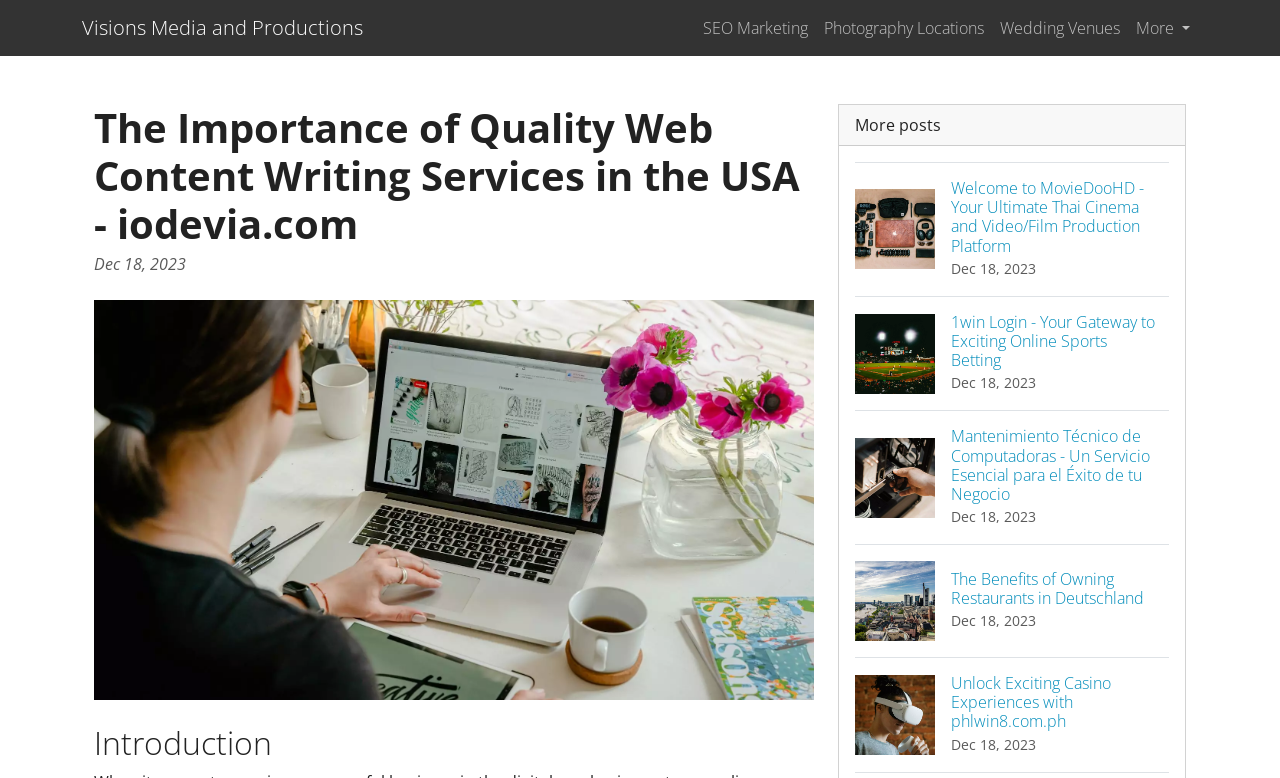Given the element description "More", identify the bounding box of the corresponding UI element.

[0.881, 0.01, 0.936, 0.062]